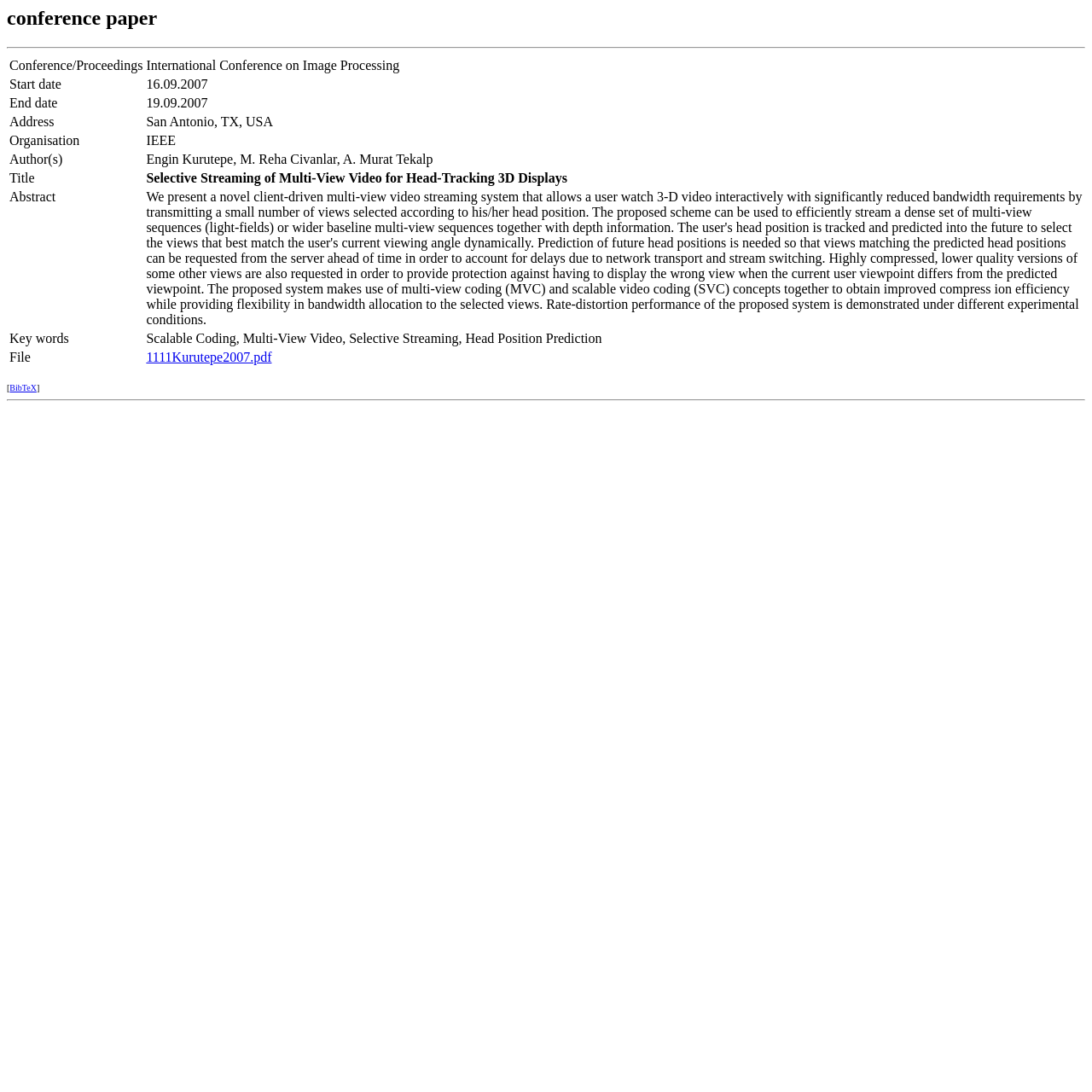What is the organisation hosting the conference?
Using the image as a reference, answer with just one word or a short phrase.

IEEE